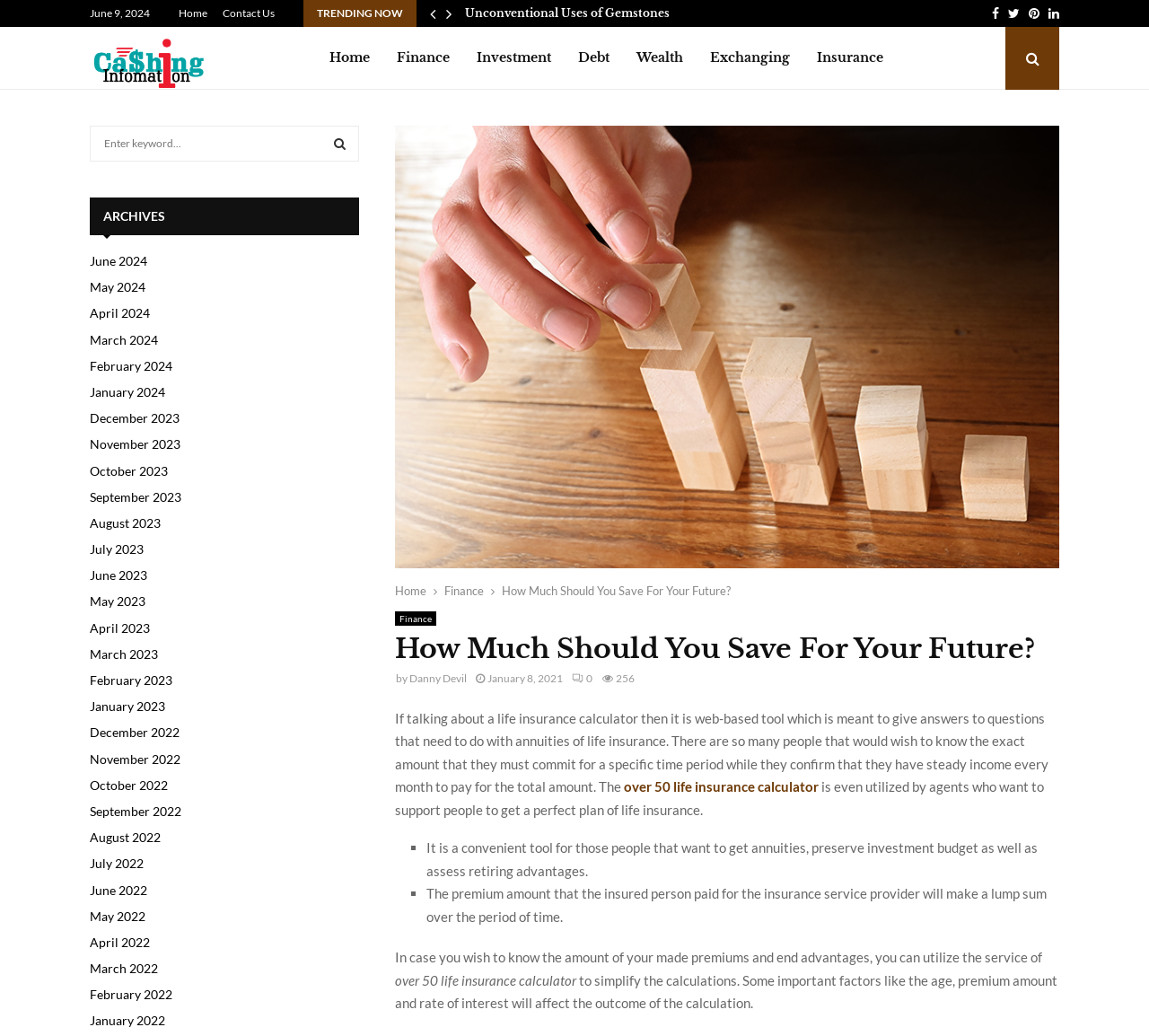Could you indicate the bounding box coordinates of the region to click in order to complete this instruction: "Click on the 'ARCHIVES' section".

[0.09, 0.191, 0.285, 0.227]